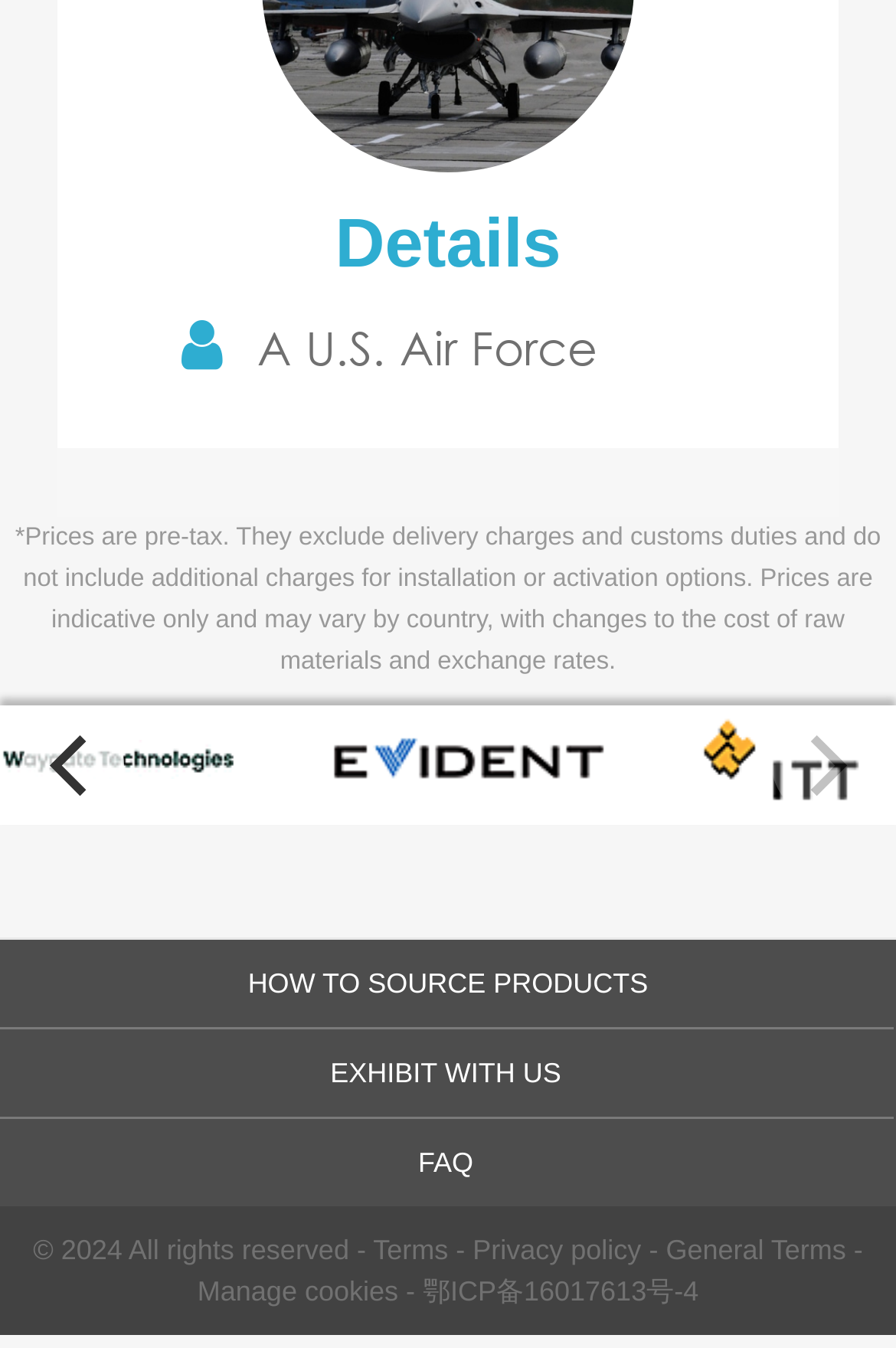What is the purpose of the 'previous' and 'next' buttons?
Answer with a single word or phrase by referring to the visual content.

Navigation